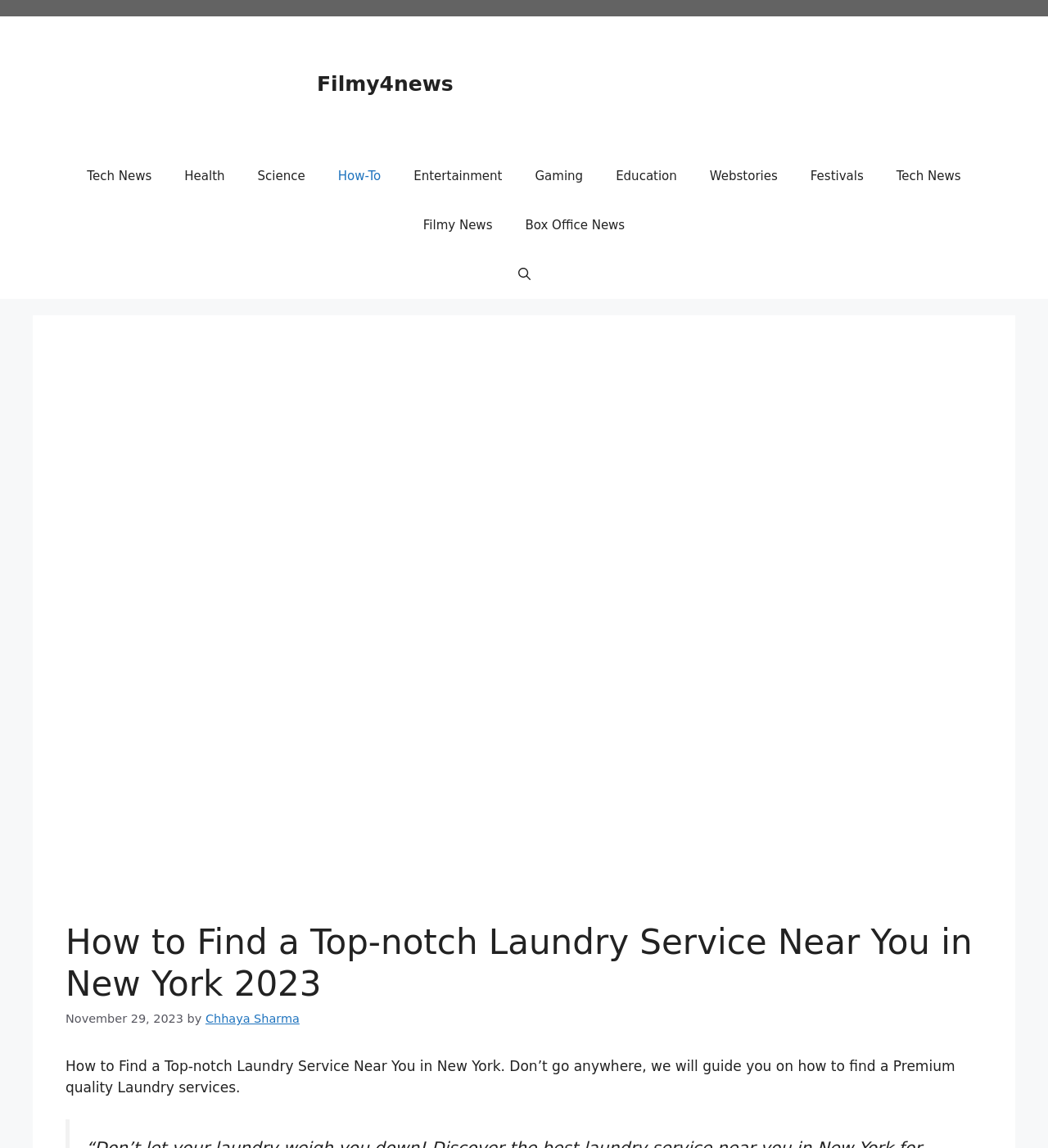Pinpoint the bounding box coordinates of the clickable element needed to complete the instruction: "Click on the 'Chhaya Sharma' link". The coordinates should be provided as four float numbers between 0 and 1: [left, top, right, bottom].

[0.196, 0.882, 0.286, 0.893]